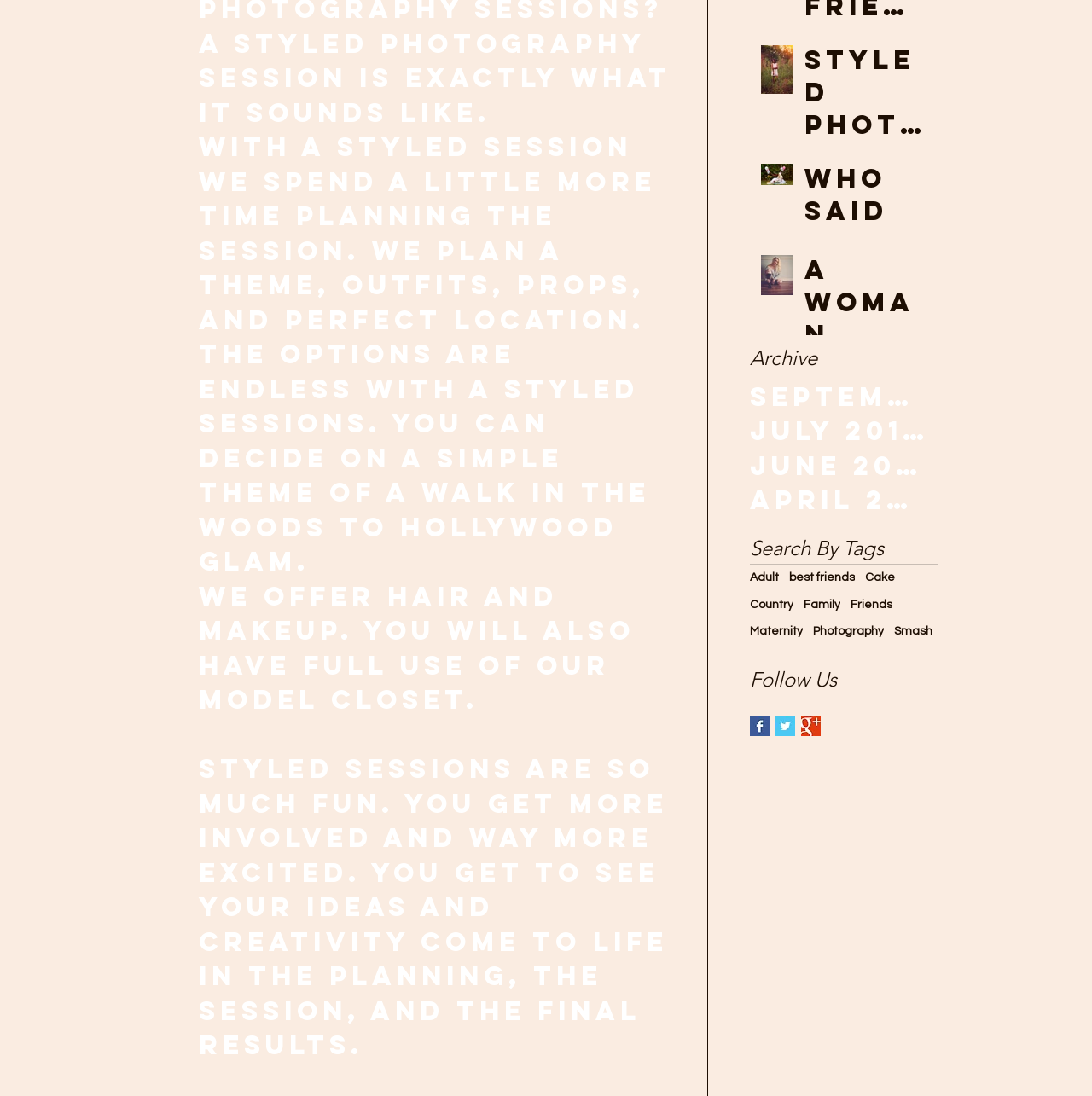From the element description: "September 2016 (1) 1 post", extract the bounding box coordinates of the UI element. The coordinates should be expressed as four float numbers between 0 and 1, in the order [left, top, right, bottom].

[0.687, 0.346, 0.851, 0.377]